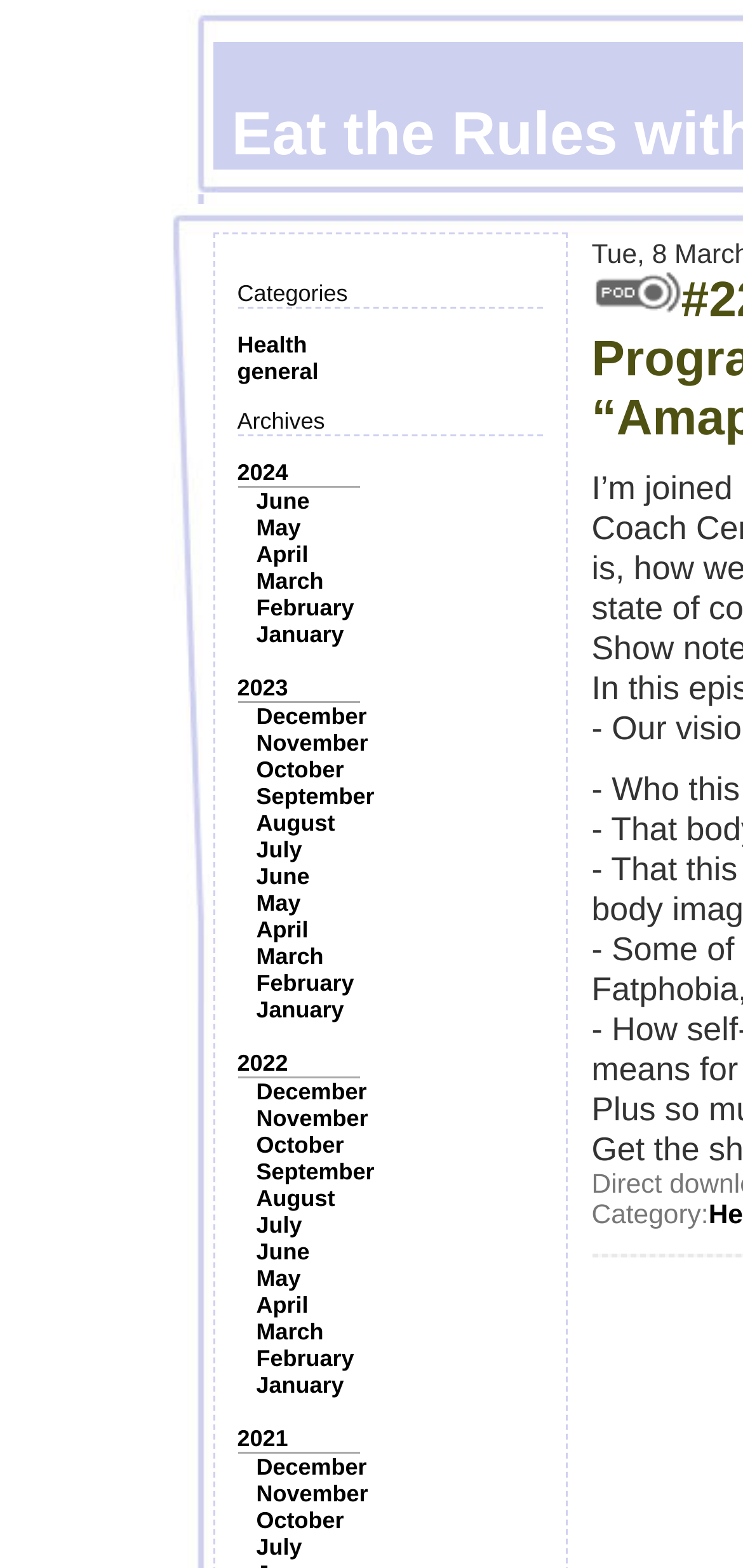Please locate the bounding box coordinates of the region I need to click to follow this instruction: "Explore funny men's socks".

None